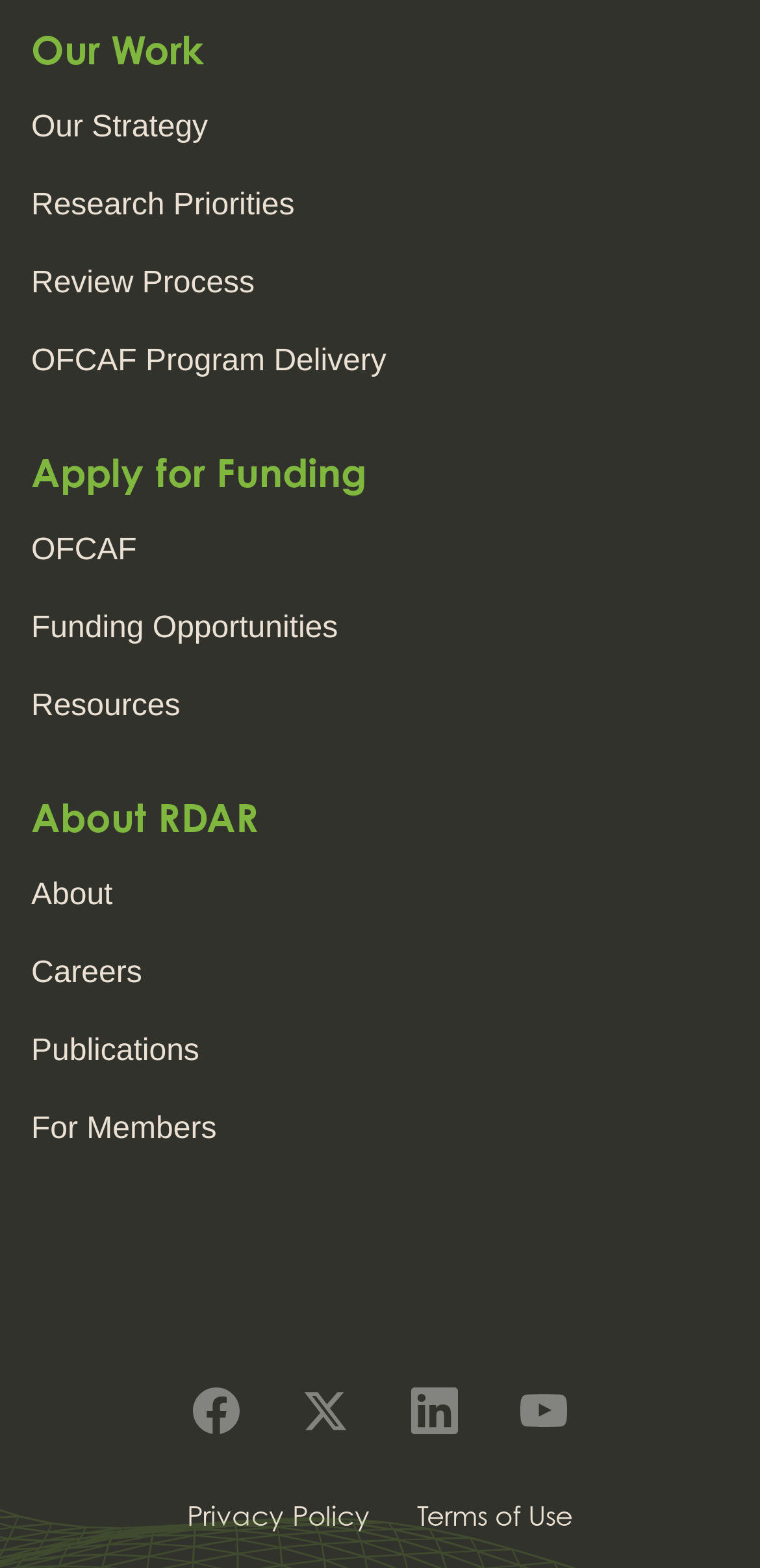Please provide a comprehensive answer to the question below using the information from the image: How many links are present in the 'Apply for Funding' section?

There are three links present in the 'Apply for Funding' section, which are 'OFCAF', 'Funding Opportunities', and 'Resources', located below the 'Apply for Funding' heading.